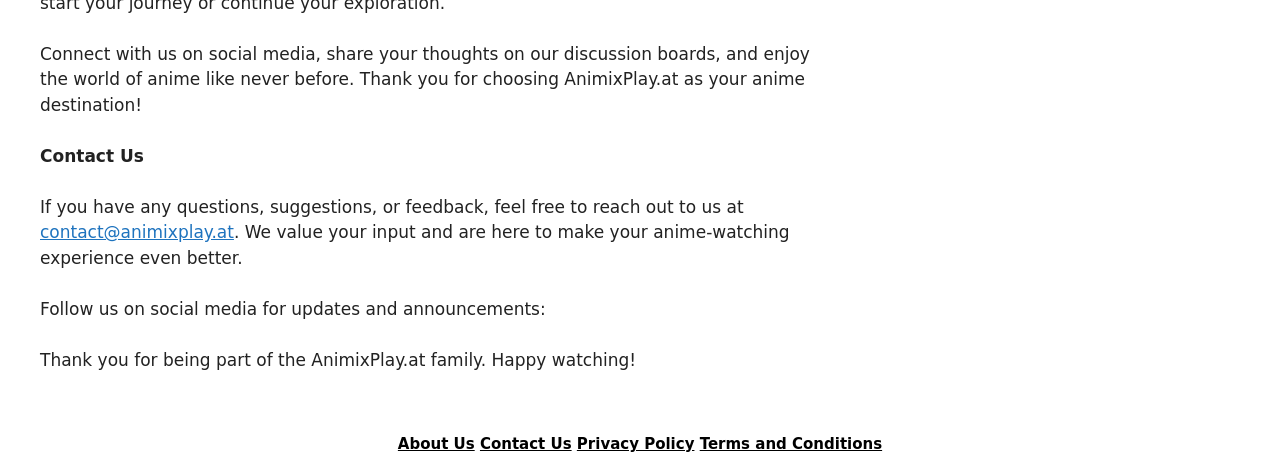Extract the bounding box coordinates for the UI element described as: "Affiliate Disclaimer".

None